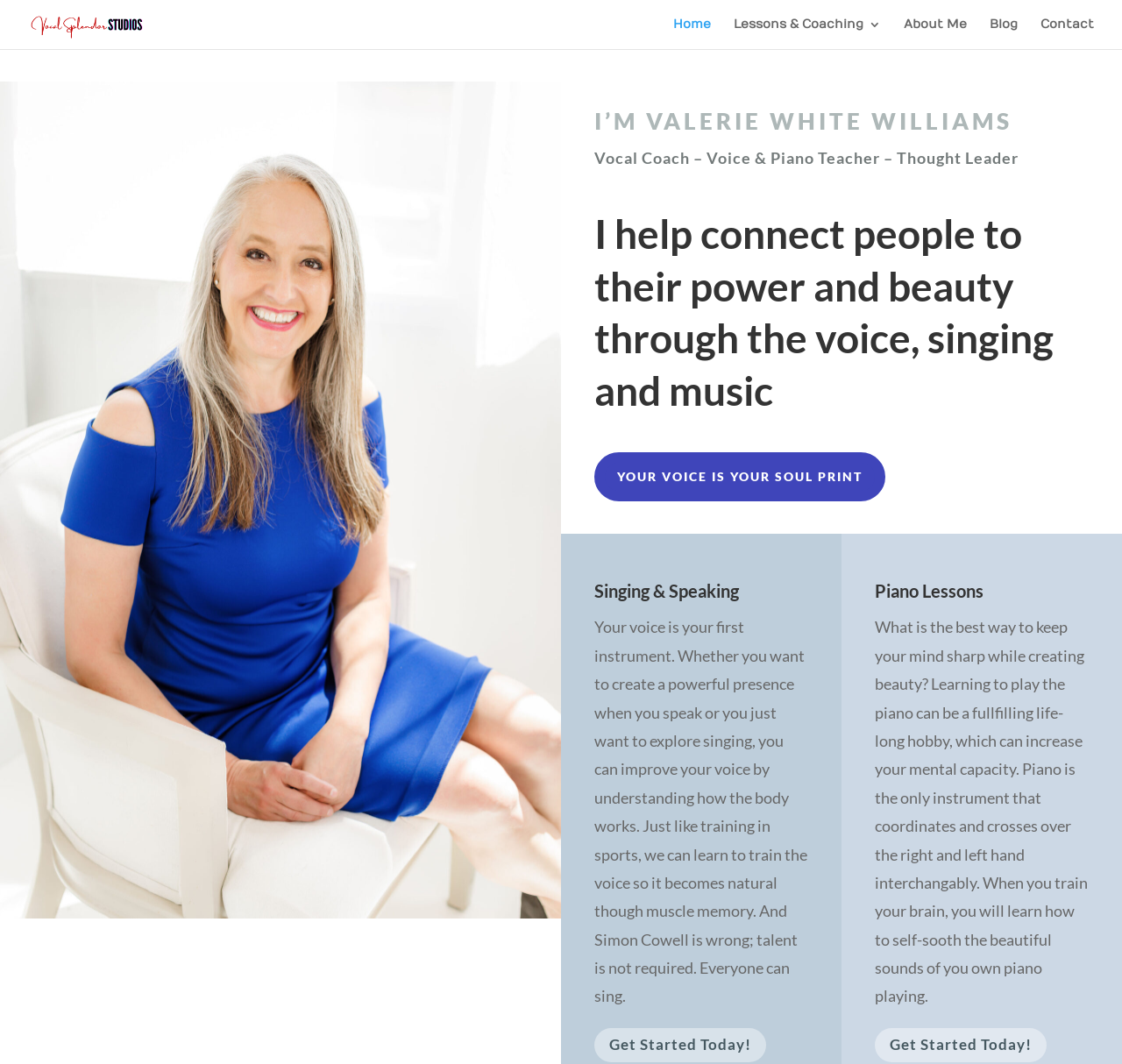Please provide the bounding box coordinate of the region that matches the element description: Contact. Coordinates should be in the format (top-left x, top-left y, bottom-right x, bottom-right y) and all values should be between 0 and 1.

[0.927, 0.017, 0.975, 0.046]